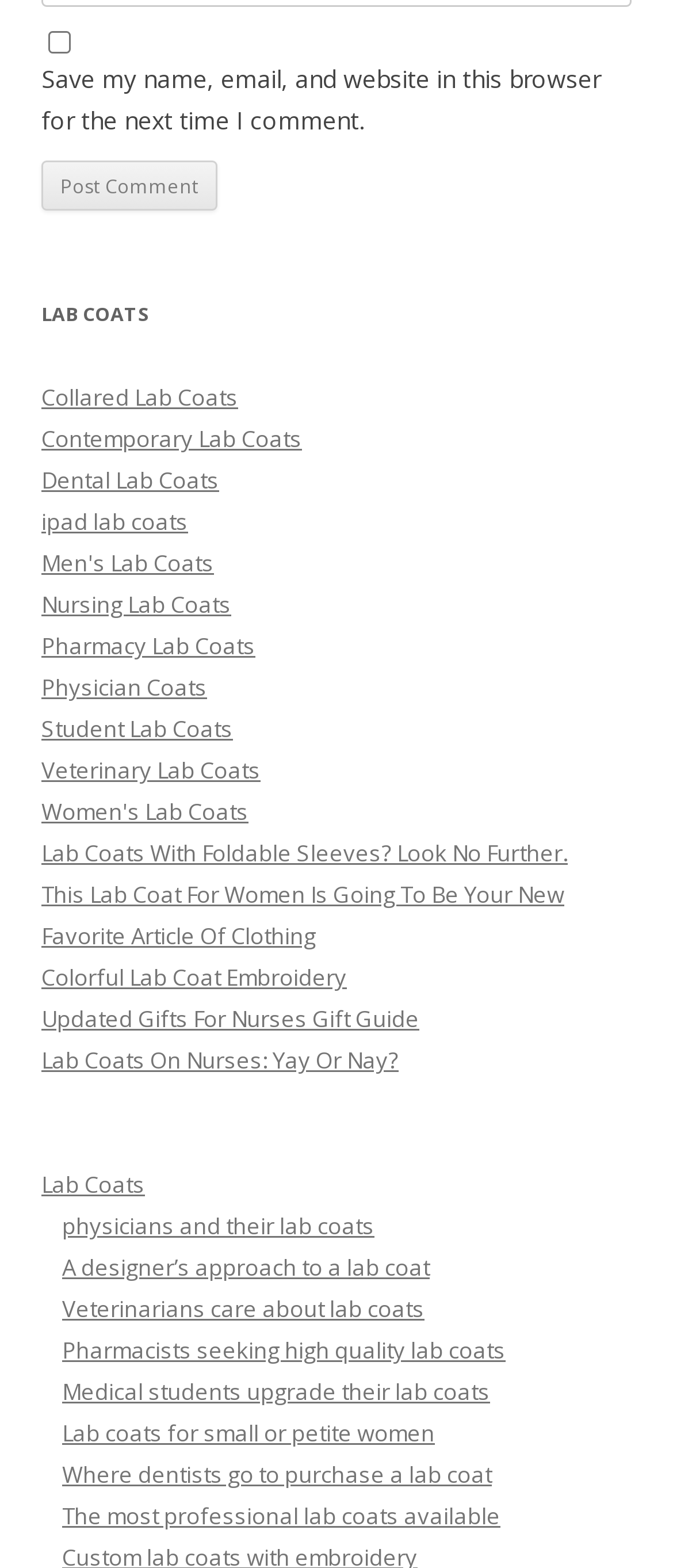Are there any links to lab coats for specific professions?
Look at the screenshot and give a one-word or phrase answer.

Yes